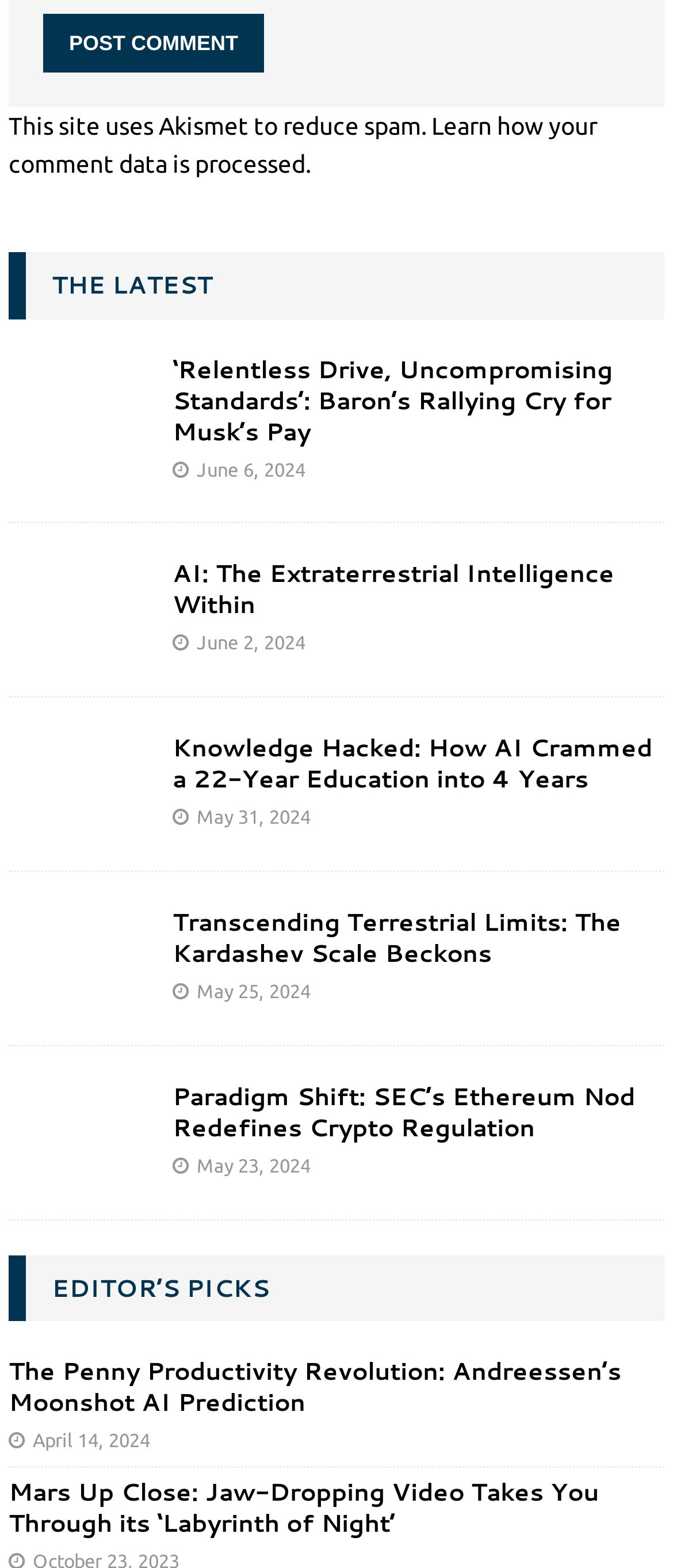Please determine the bounding box coordinates for the element that should be clicked to follow these instructions: "View the article 'Transcending Terrestrial Limits: The Kardashev Scale Beckons'".

[0.013, 0.623, 0.218, 0.64]